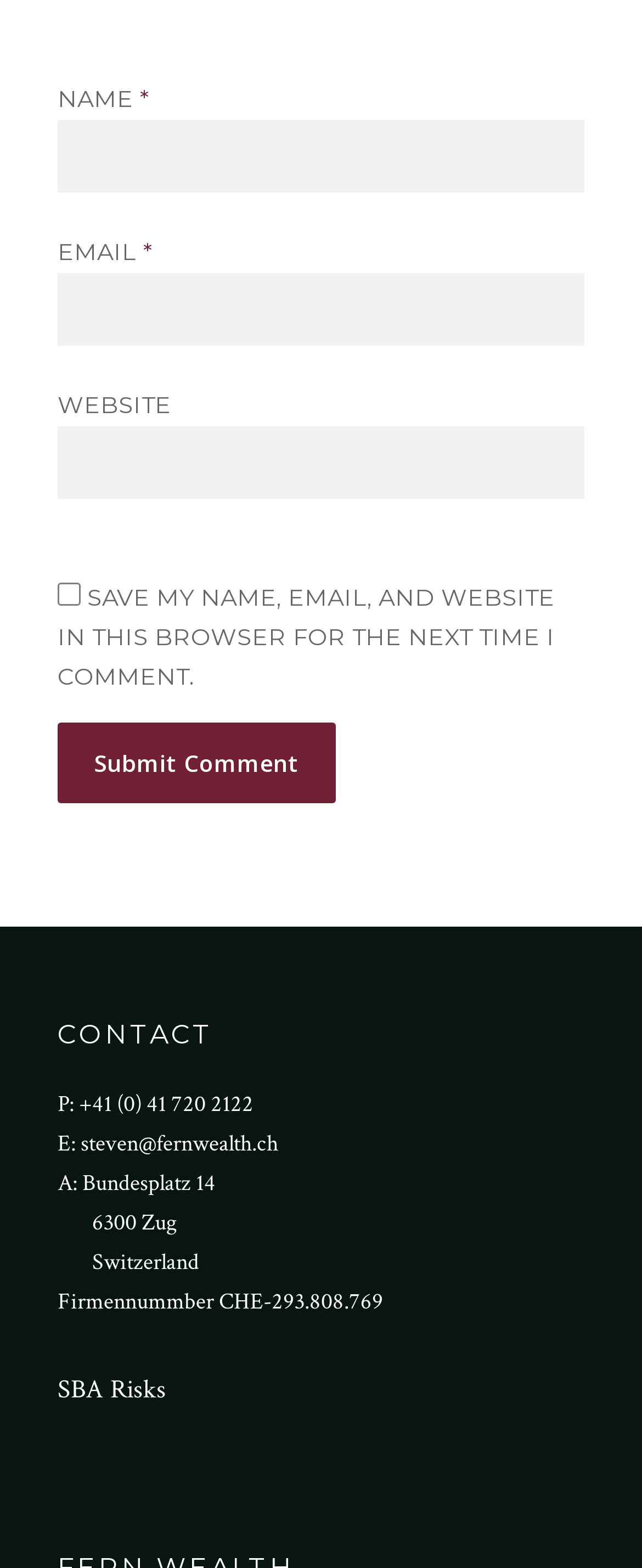Locate the bounding box coordinates of the element that should be clicked to fulfill the instruction: "Call the phone number".

[0.123, 0.695, 0.395, 0.714]